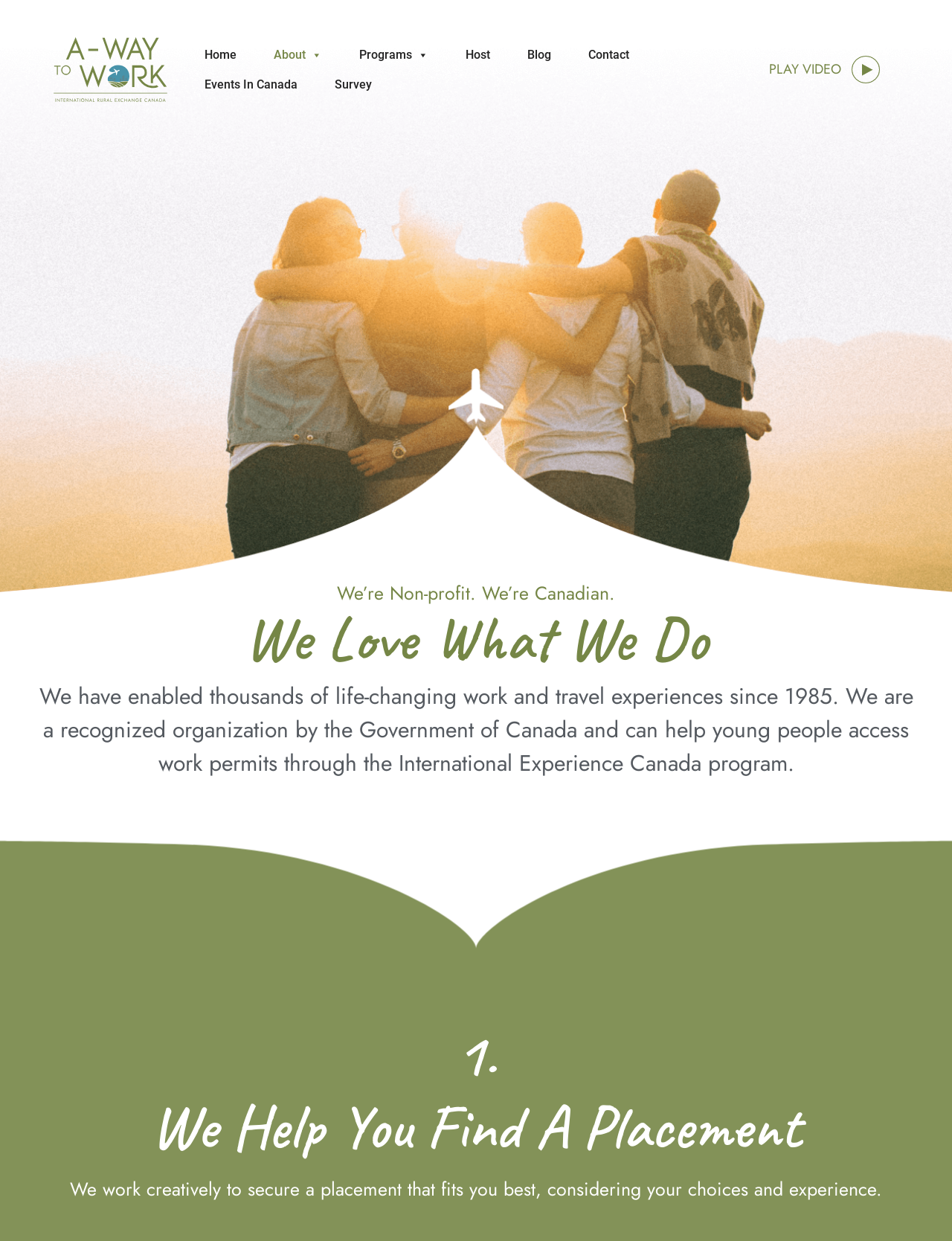Can you find the bounding box coordinates for the element to click on to achieve the instruction: "View the location of the clinic"?

None